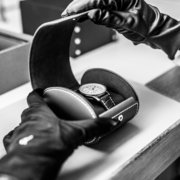Utilize the details in the image to thoroughly answer the following question: Is the workspace polished?

The caption describes the backdrop as suggesting 'a polished workspace', which indicates that the workspace is indeed polished and well-maintained.